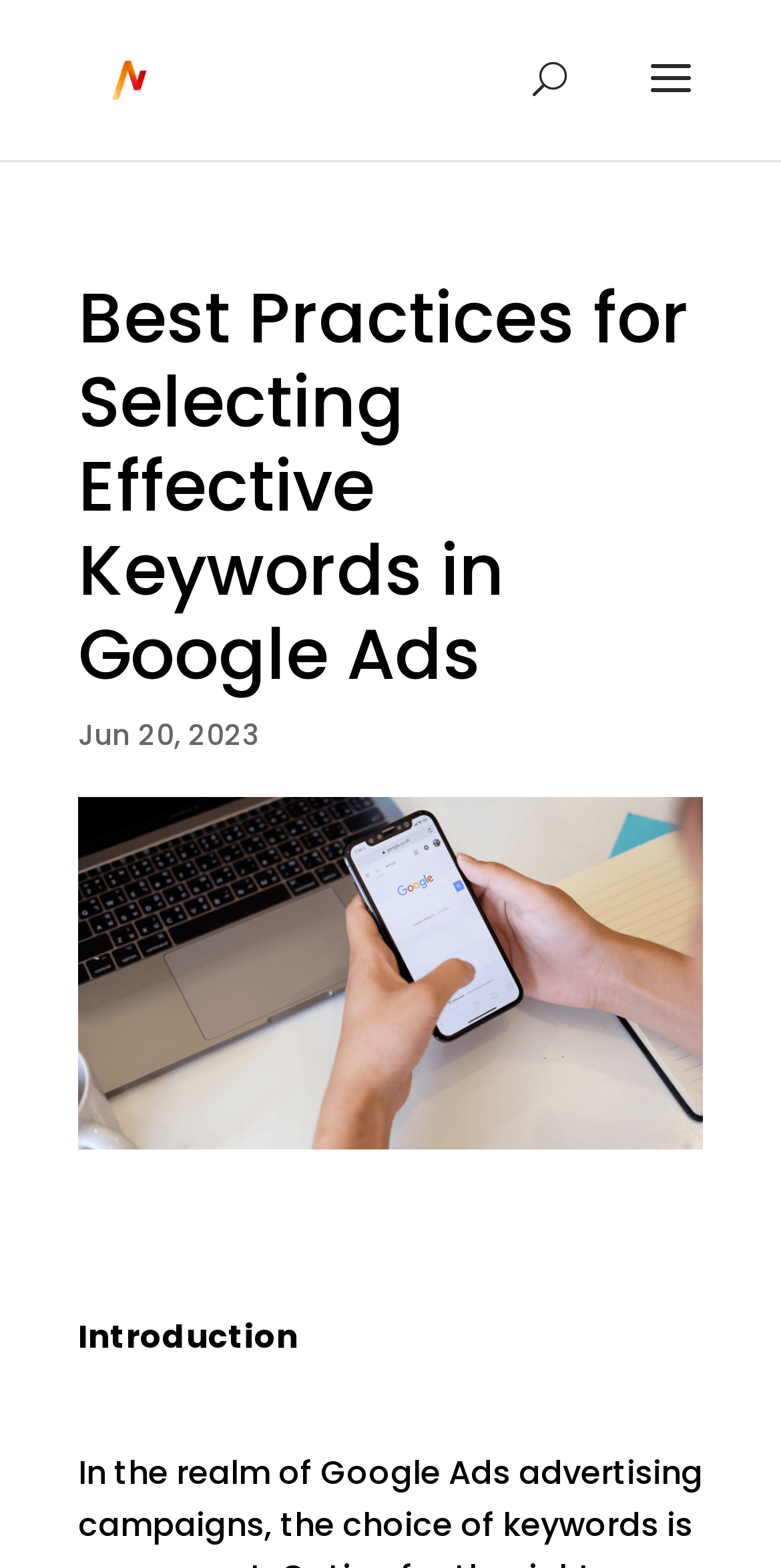Based on the visual content of the image, answer the question thoroughly: What is the topic of the introduction section?

I determined the topic of the introduction section by reading the heading element with the text 'Introduction', which is located below the main heading and above the image. The main heading is 'Best Practices for Selecting Effective Keywords in Google Ads', so I inferred that the introduction section is related to this topic.